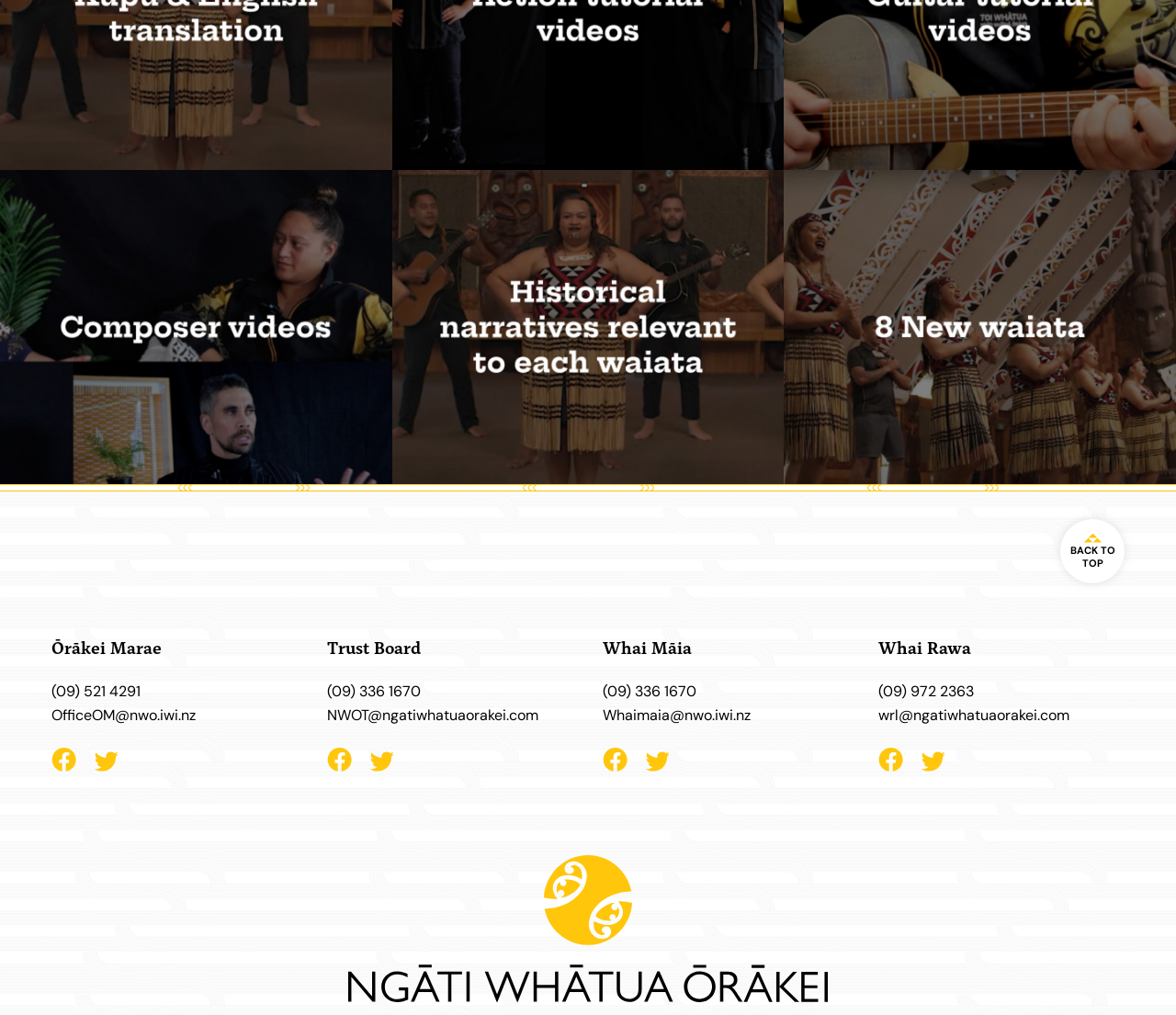How many social media links are there for Whai Māia?
Using the image, provide a concise answer in one word or a short phrase.

2